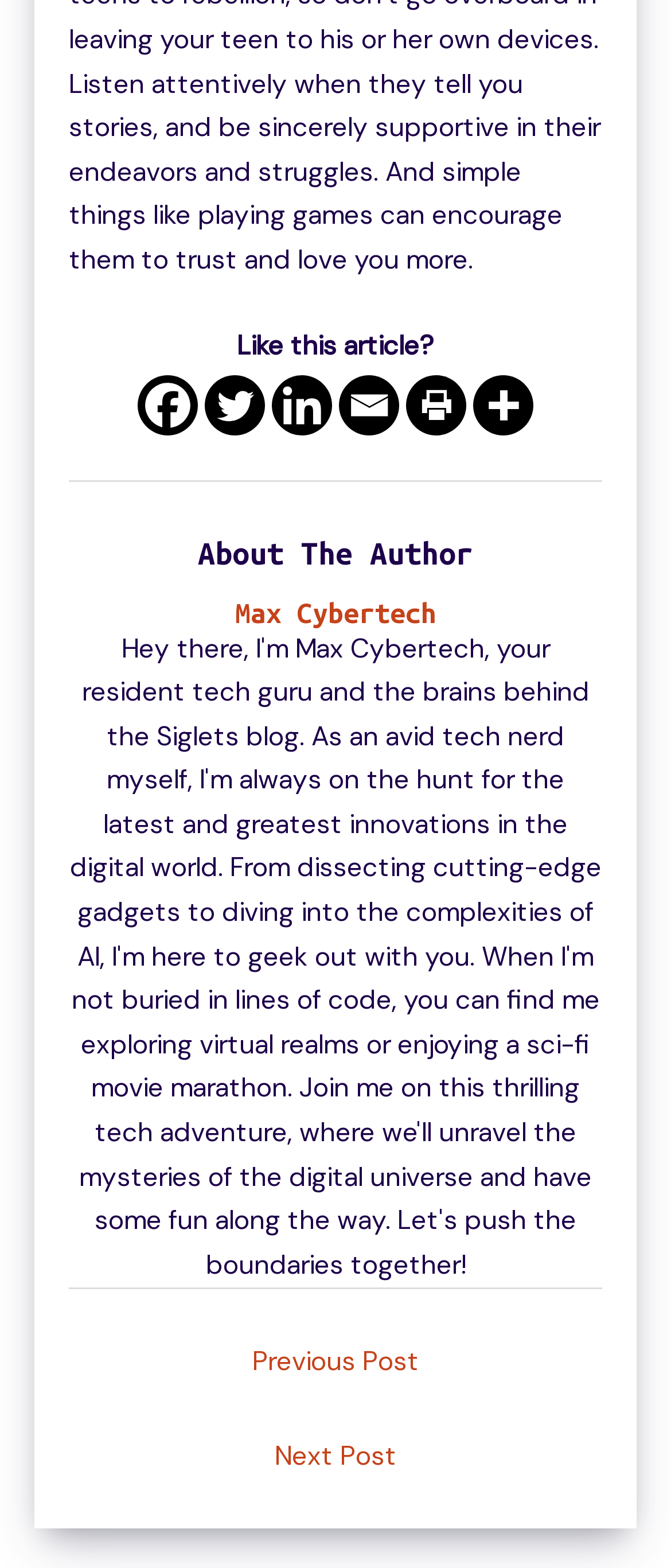What is the purpose of the 'More' button?
Please ensure your answer is as detailed and informative as possible.

The 'More' button is located next to the social media sharing options, and it is accompanied by an image. The purpose of the 'More' button is to provide additional sharing options beyond the default social media platforms.